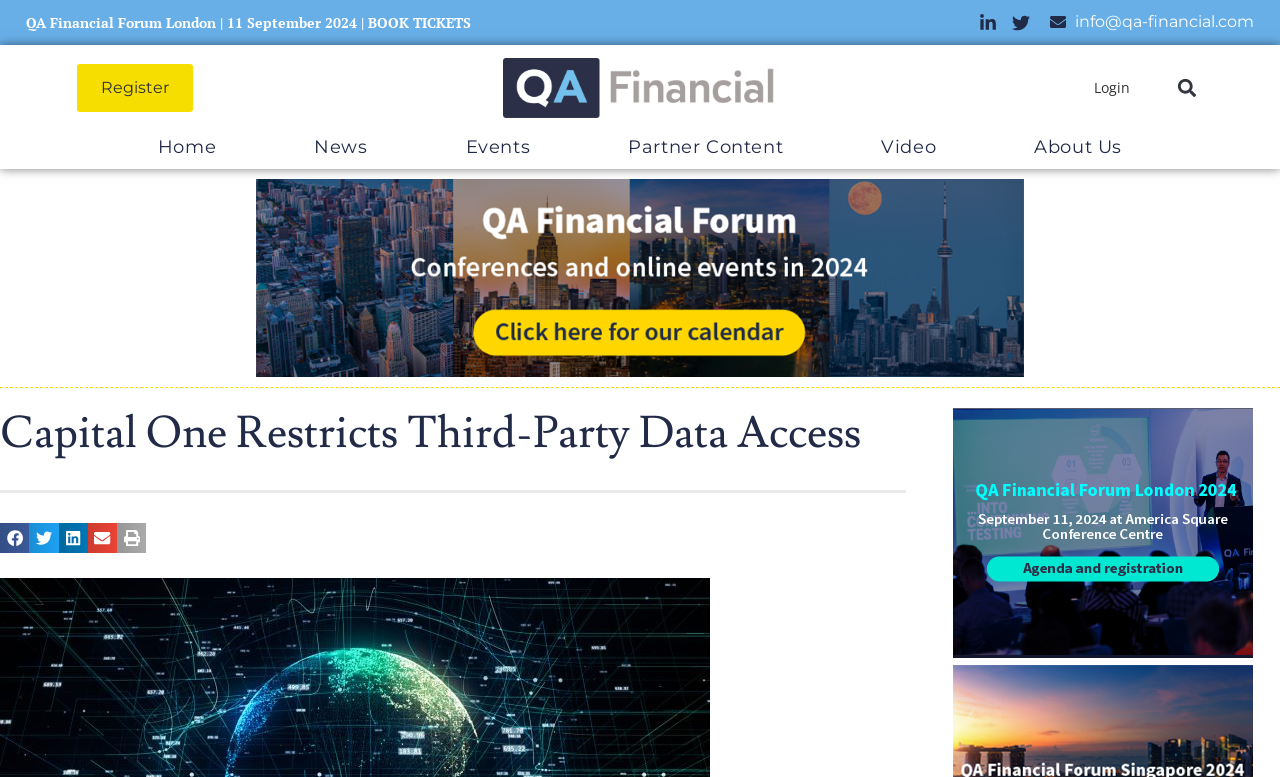Identify the bounding box coordinates of the section to be clicked to complete the task described by the following instruction: "Read the 'Story' section". The coordinates should be four float numbers between 0 and 1, formatted as [left, top, right, bottom].

None